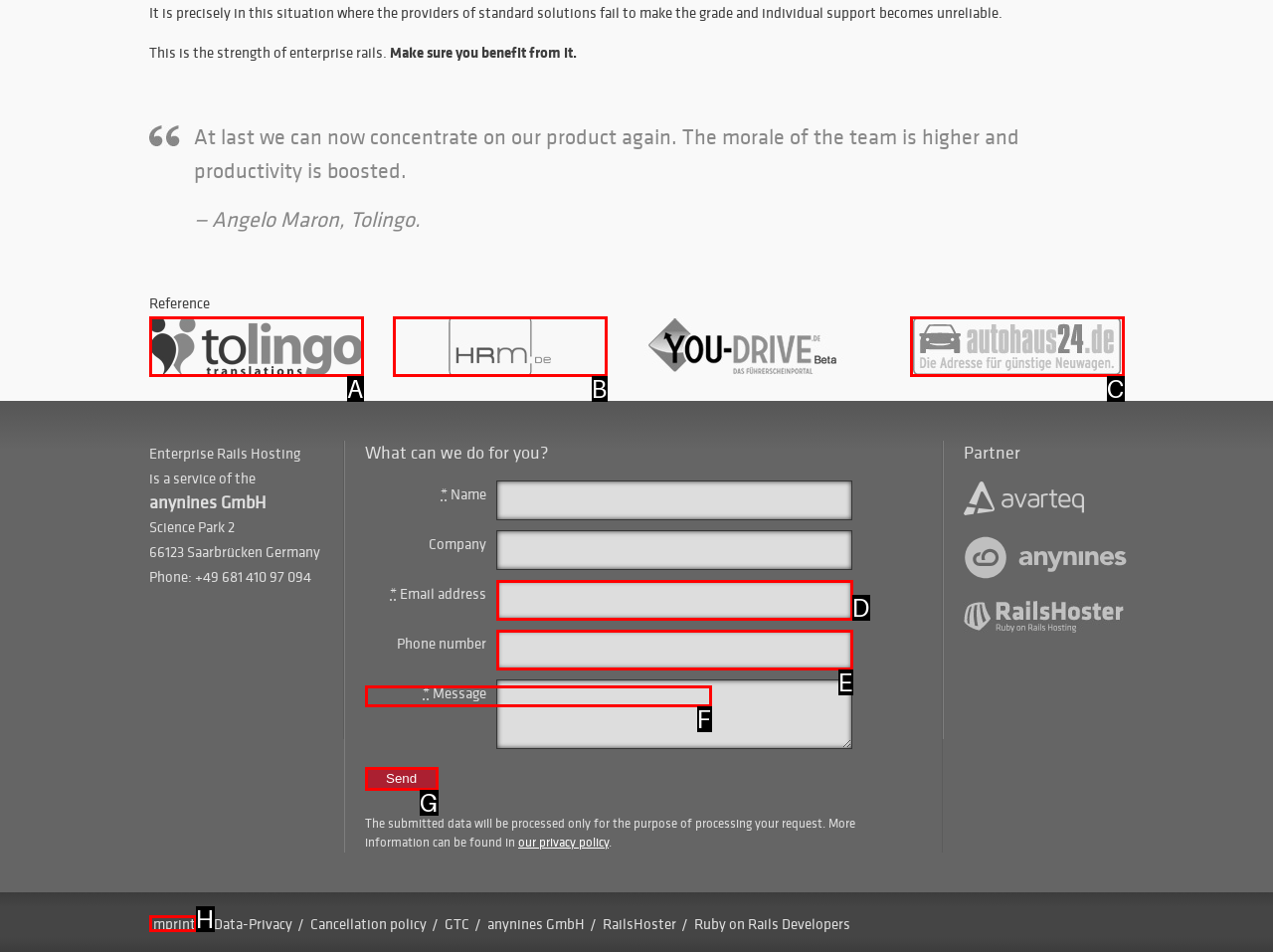Select the appropriate HTML element to click for the following task: Click the Send button
Answer with the letter of the selected option from the given choices directly.

G